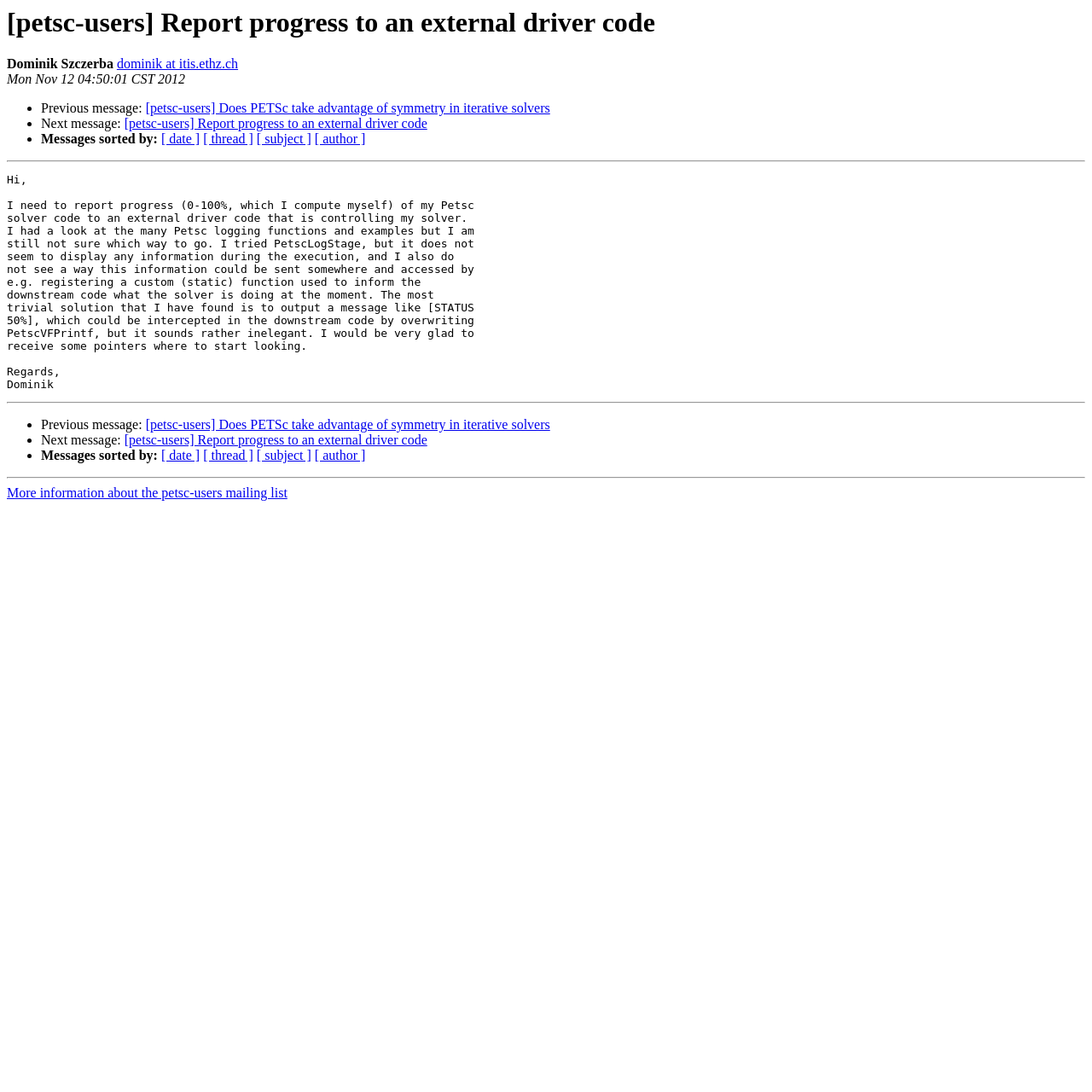Find the bounding box coordinates of the clickable area required to complete the following action: "Visit Dominik's homepage".

[0.107, 0.052, 0.218, 0.065]